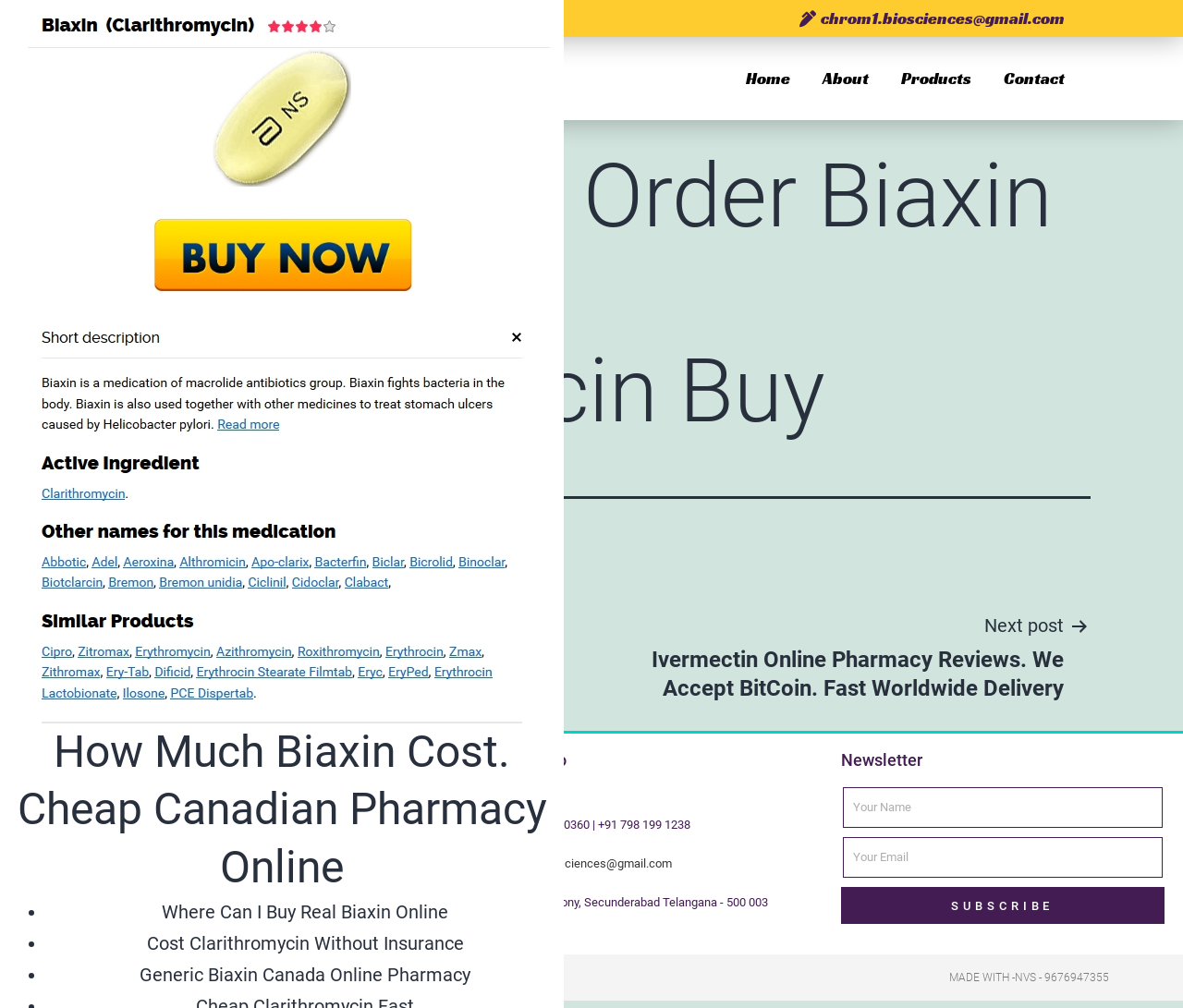Find and indicate the bounding box coordinates of the region you should select to follow the given instruction: "Click the 'Contact' link".

[0.848, 0.057, 0.9, 0.099]